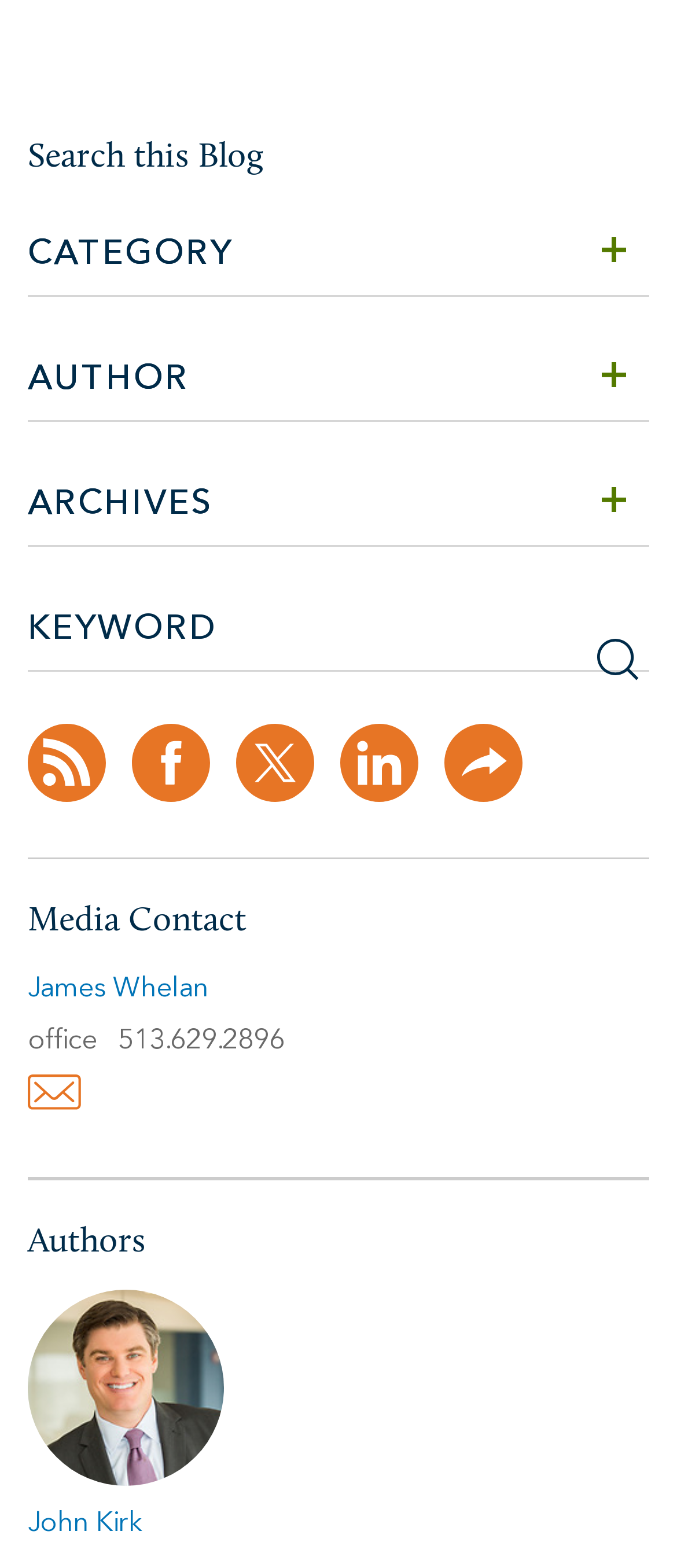How many authors are listed on the webpage?
Could you please answer the question thoroughly and with as much detail as possible?

There is only one author listed on the webpage, which is John Kirk. This author is mentioned twice, possibly indicating that they have written multiple articles or blog posts.